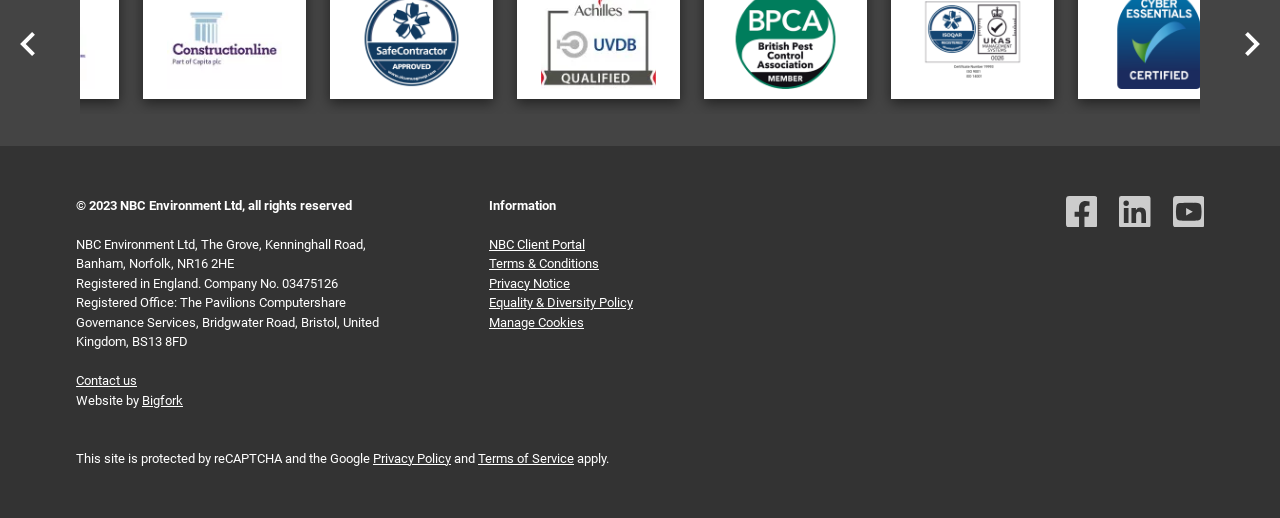Find the bounding box coordinates of the clickable area required to complete the following action: "Contact us".

[0.059, 0.647, 0.107, 0.676]